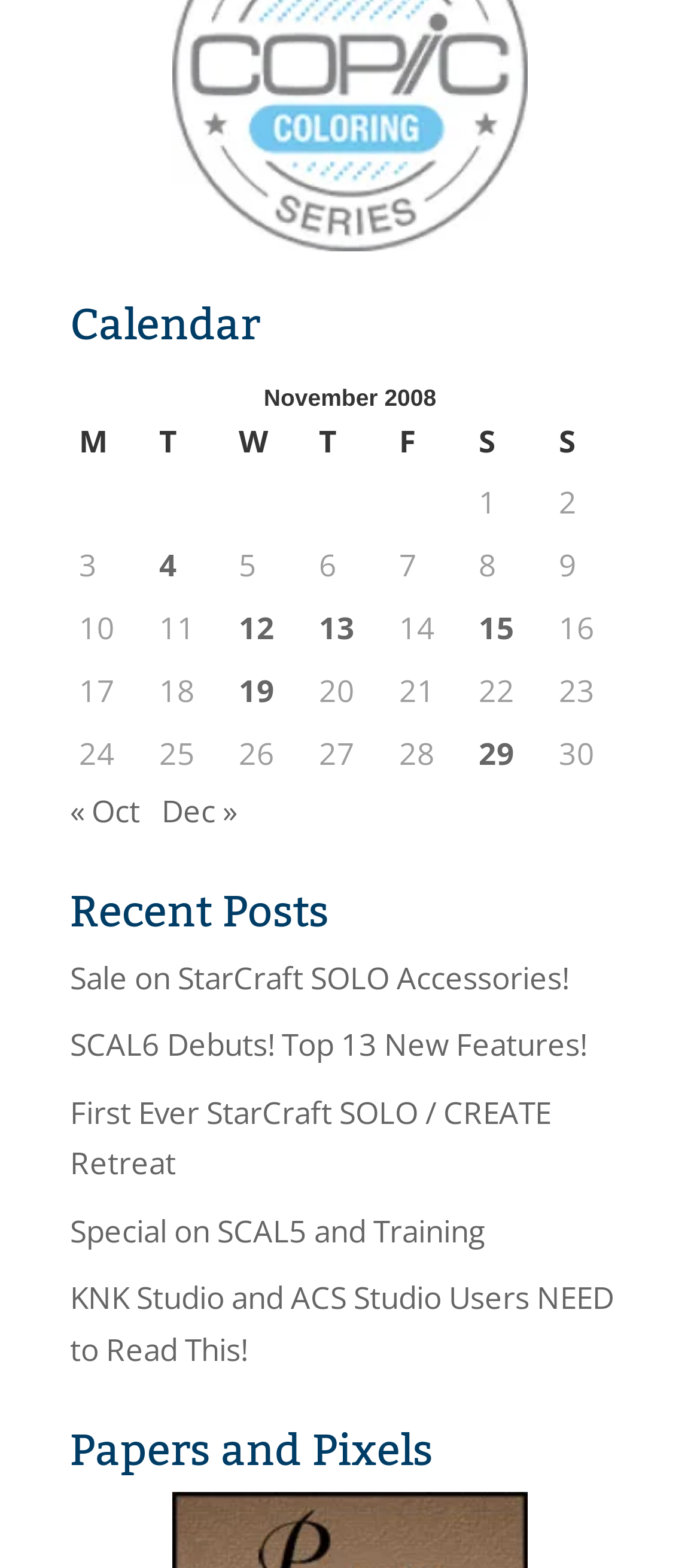Please identify the bounding box coordinates of the clickable area that will fulfill the following instruction: "Go to home page". The coordinates should be in the format of four float numbers between 0 and 1, i.e., [left, top, right, bottom].

None